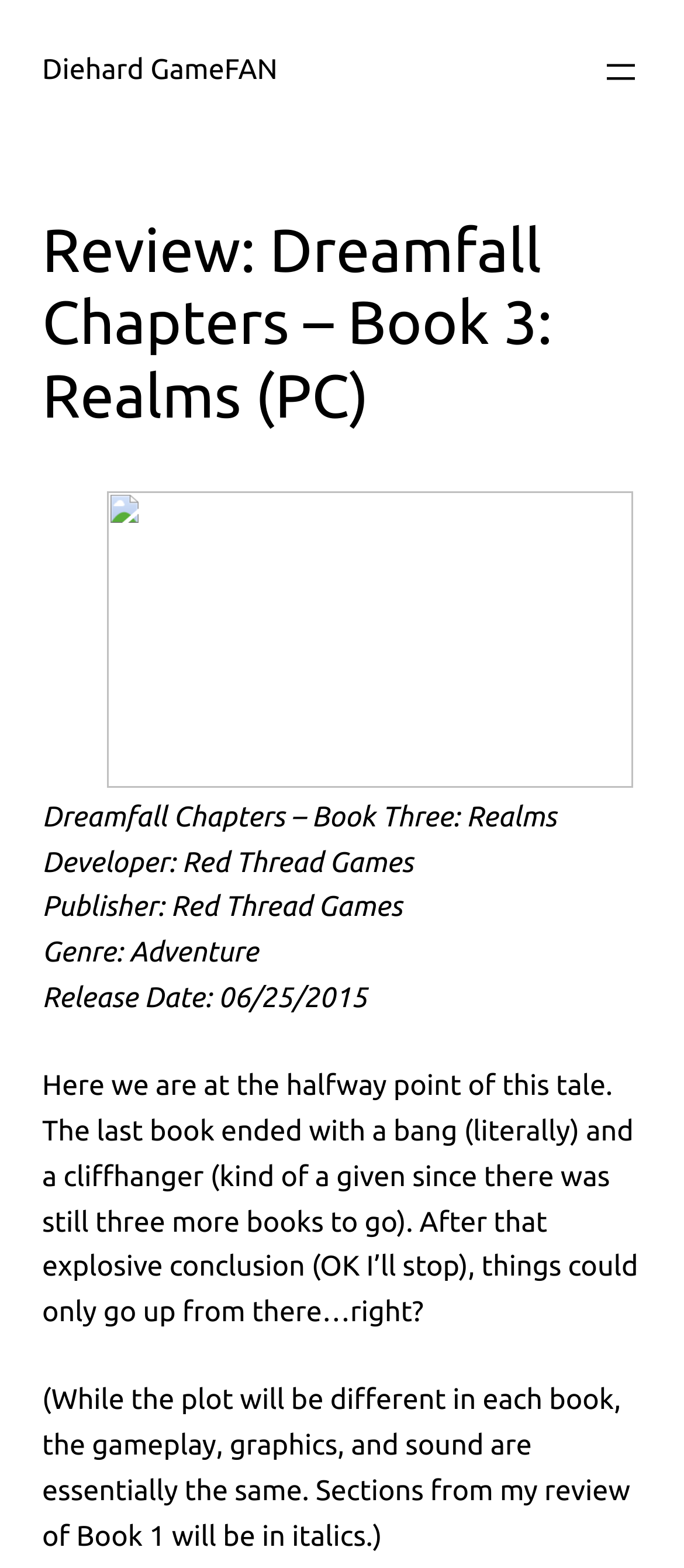Give a detailed explanation of the elements present on the webpage.

The webpage is a review of the video game "Dreamfall Chapters - Book 3: Realms" on PC, published by Diehard GameFAN. At the top left, there is a link to Diehard GameFAN, and at the top right, there is a button to open a menu. Below the link, there is a heading that displays the title of the review. 

To the right of the heading, there is a large image that takes up most of the width of the page. Below the image, there are several lines of text that provide information about the game, including its developer, publisher, genre, and release date. 

Following this information, there is a paragraph of text that summarizes the game's story, mentioning that it is the halfway point of the tale and that the previous book ended with a cliffhanger. Below this paragraph, there is another paragraph of text that provides additional context about the review, noting that the gameplay, graphics, and sound are similar to the previous book, and that some sections of the review will be in italics.